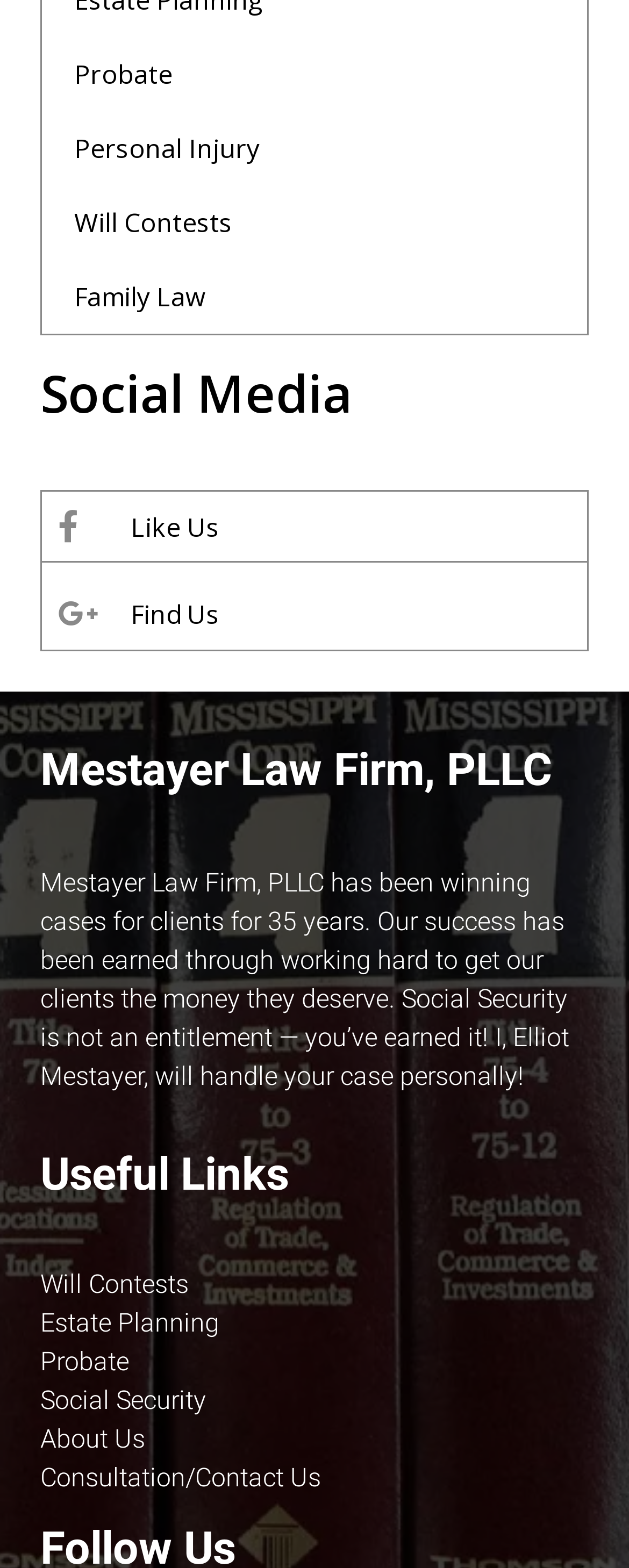Given the element description Will Contests, specify the bounding box coordinates of the corresponding UI element in the format (top-left x, top-left y, bottom-right x, bottom-right y). All values must be between 0 and 1.

[0.064, 0.809, 0.936, 0.829]